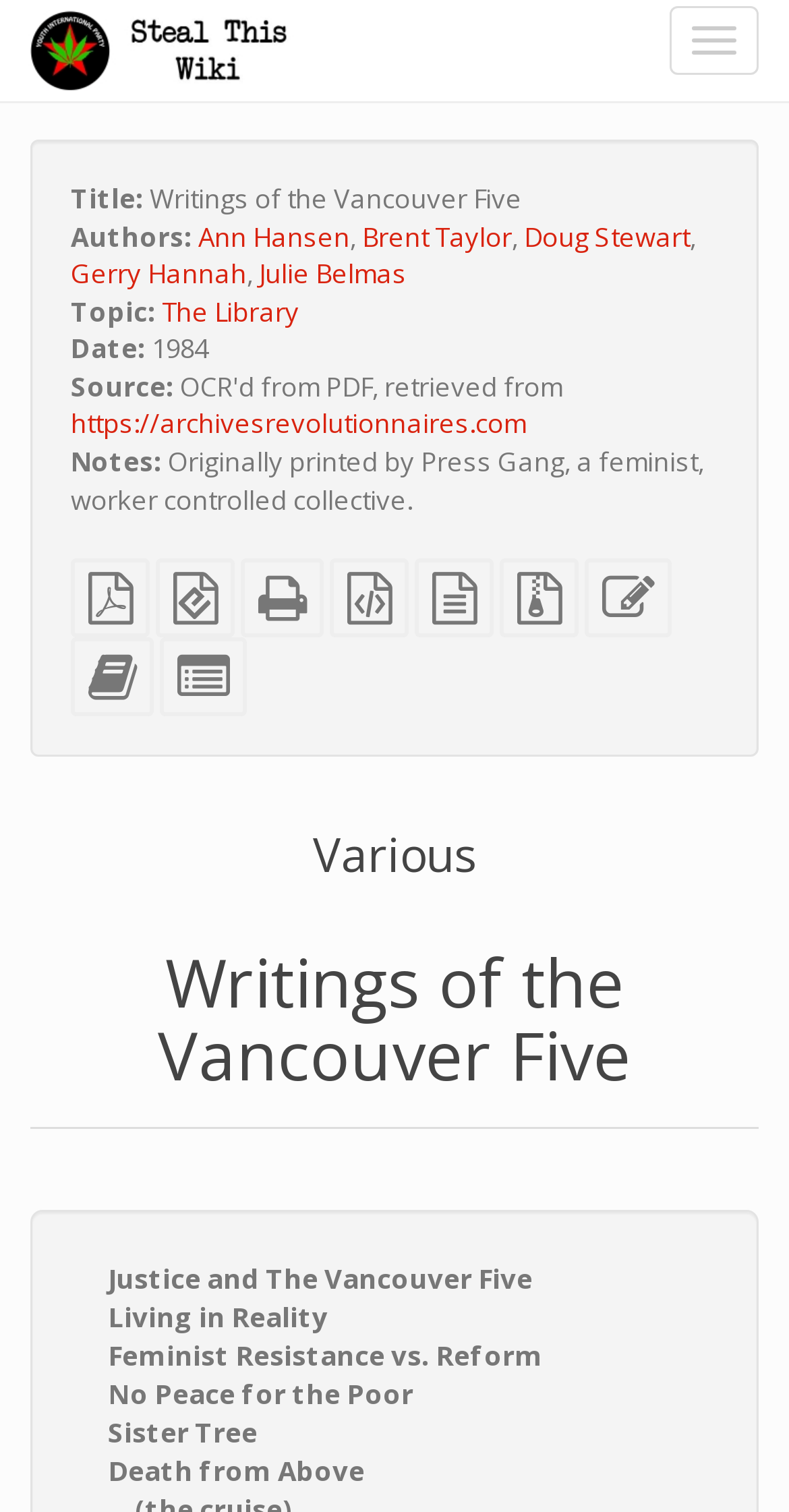Describe the entire webpage, focusing on both content and design.

The webpage is about the "Writings of the Vancouver Five" and appears to be a digital archive or library. At the top, there is a navigation button on the right side, labeled "Toggle navigation". On the left side, there is a logo image and a link to "Steal This Wiki". Below this, there is a title section with the text "Writings of the Vancouver Five" and a subtitle "Title:". 

To the right of the title, there is a section with author information, listing five authors: Ann Hansen, Brent Taylor, Doug Stewart, Gerry Hannah, and Julie Belmas. Below this, there are sections for topic, date, and source, with corresponding links and text. The topic is "The Library", the date is "1984", and the source is a link to "https://archivesrevolutionnaires.com". 

There is also a notes section with the text "Originally printed by Press Gang, a feminist, worker controlled collective." Below this, there are six links to different file formats, including PDF, EPUB, and HTML. 

On the lower half of the page, there are several links to edit or add text, as well as a section with three headings: "Various", "Writings of the Vancouver Five", and a list of five links to individual writings, including "Justice and The Vancouver Five", "Living in Reality", "Feminist Resistance vs. Reform", "No Peace for the Poor", and "Sister Tree".